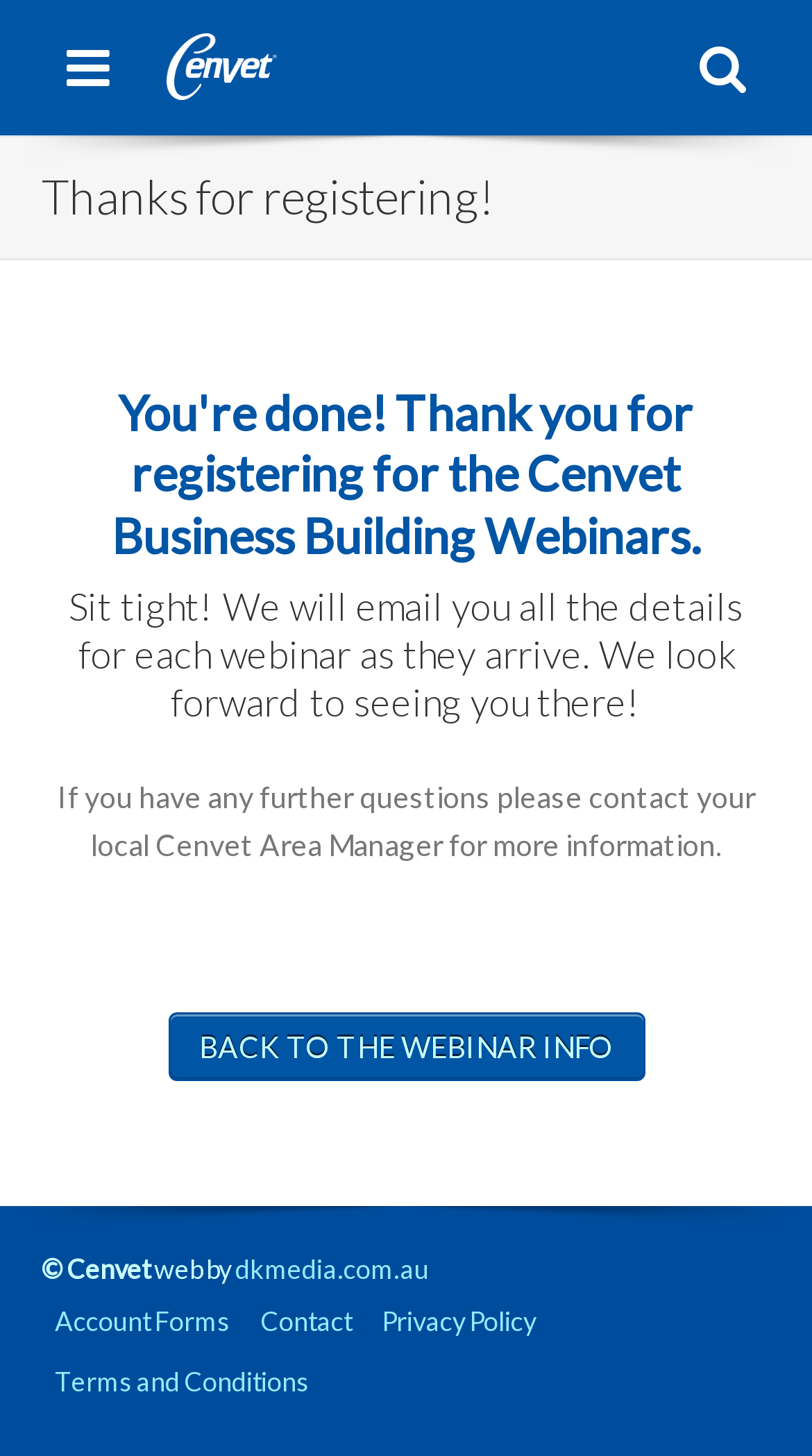Please find and generate the text of the main heading on the webpage.

Thanks for registering!